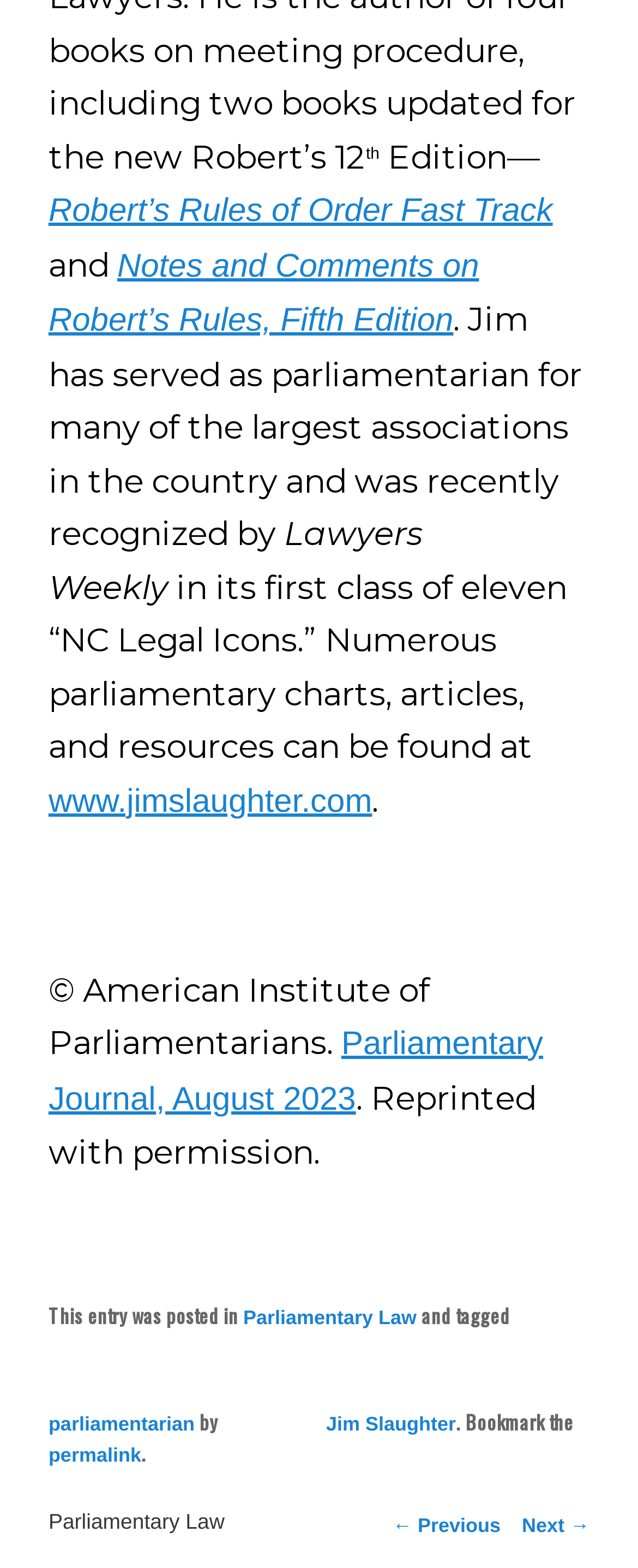Select the bounding box coordinates of the element I need to click to carry out the following instruction: "Go to the previous post".

[0.615, 0.966, 0.785, 0.98]